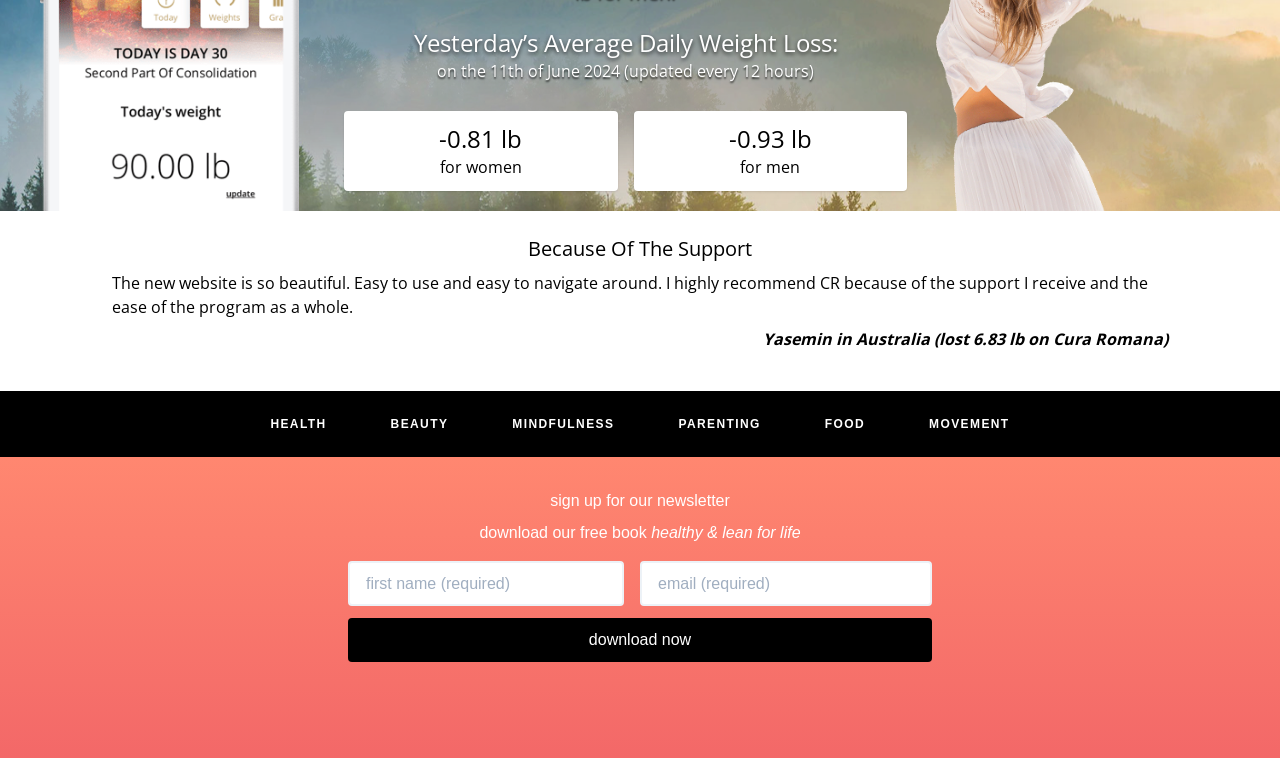Please indicate the bounding box coordinates for the clickable area to complete the following task: "click the HEALTH link". The coordinates should be specified as four float numbers between 0 and 1, i.e., [left, top, right, bottom].

[0.186, 0.547, 0.28, 0.571]